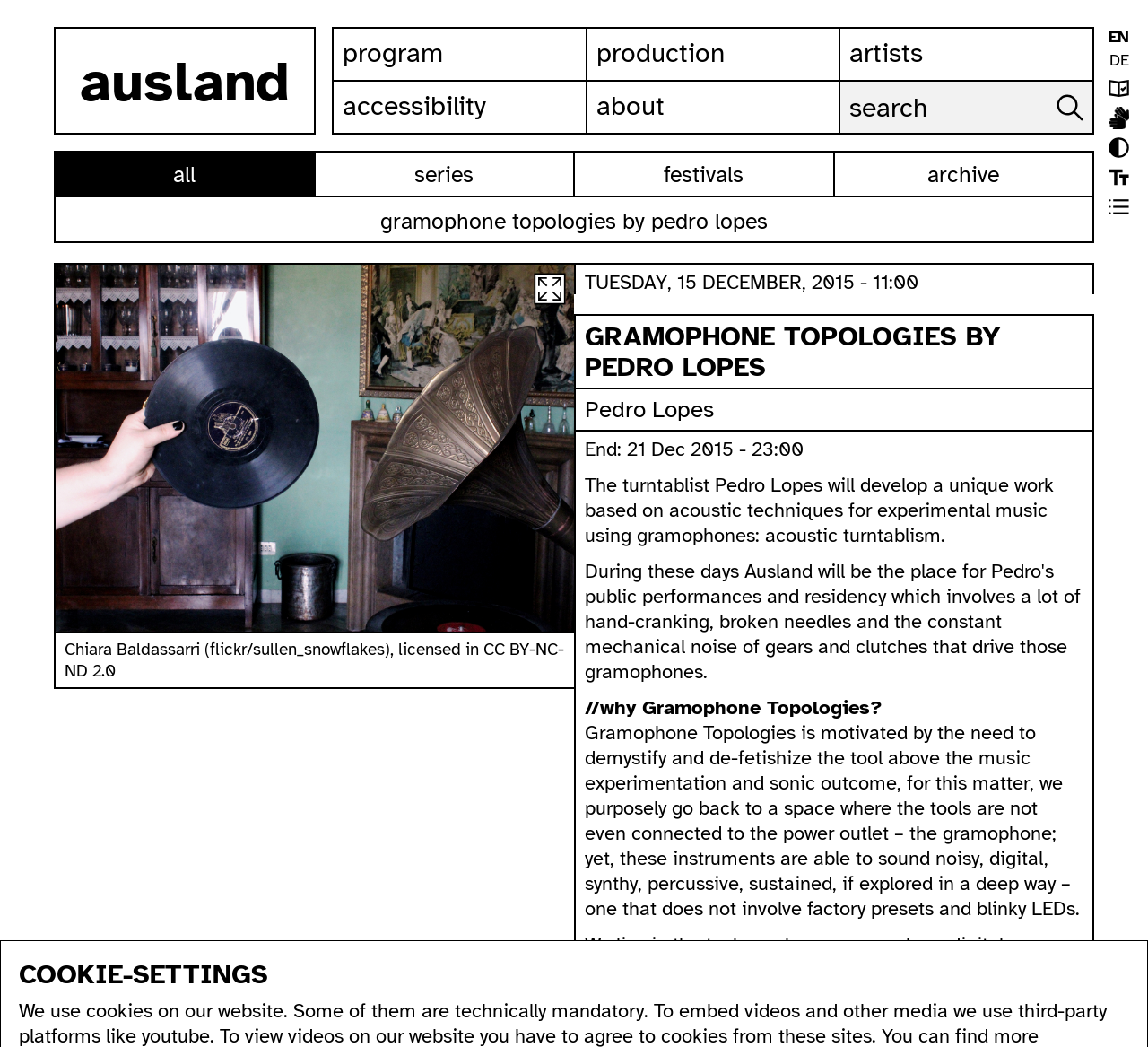Identify the bounding box coordinates for the element you need to click to achieve the following task: "go to artists". Provide the bounding box coordinates as four float numbers between 0 and 1, in the form [left, top, right, bottom].

[0.732, 0.027, 0.952, 0.076]